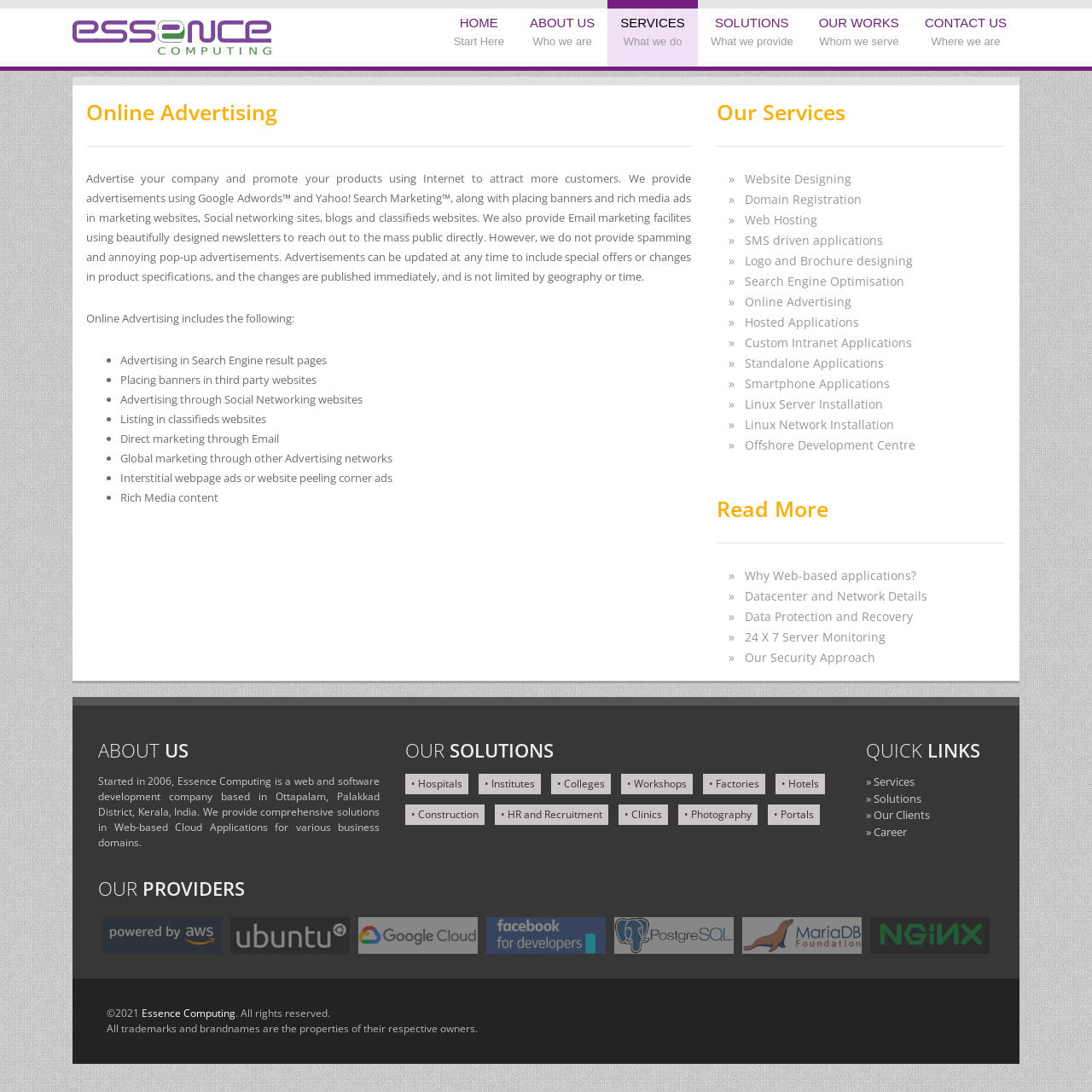Identify the bounding box coordinates for the UI element described as: "» Datacenter and Network Details". The coordinates should be provided as four floats between 0 and 1: [left, top, right, bottom].

[0.656, 0.538, 0.849, 0.553]